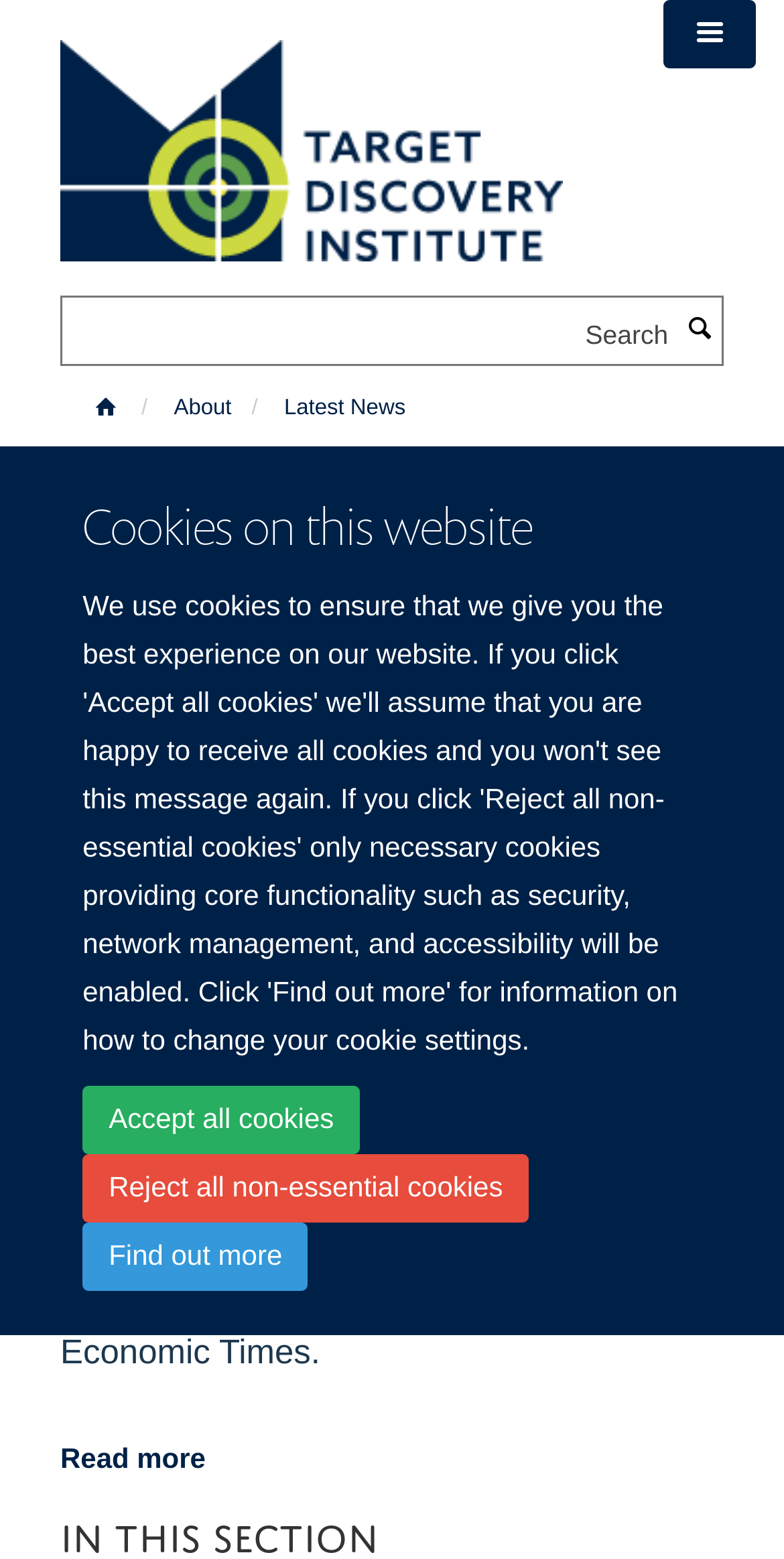Determine the main heading of the webpage and generate its text.

'No excuse for lack of MERS vaccine'